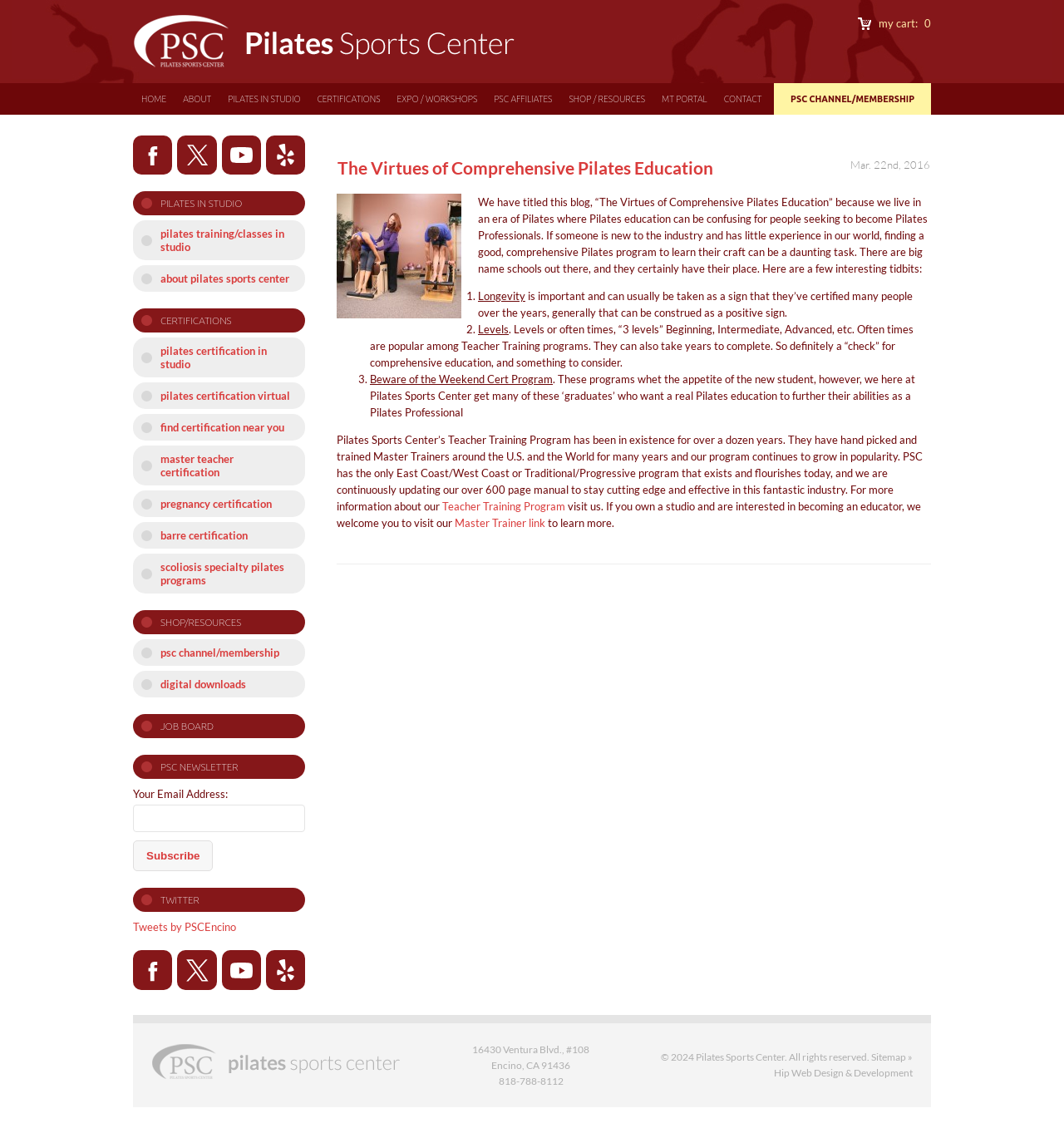Can you find the bounding box coordinates of the area I should click to execute the following instruction: "Subscribe to the PSC NEWSLETTER"?

[0.125, 0.745, 0.2, 0.772]